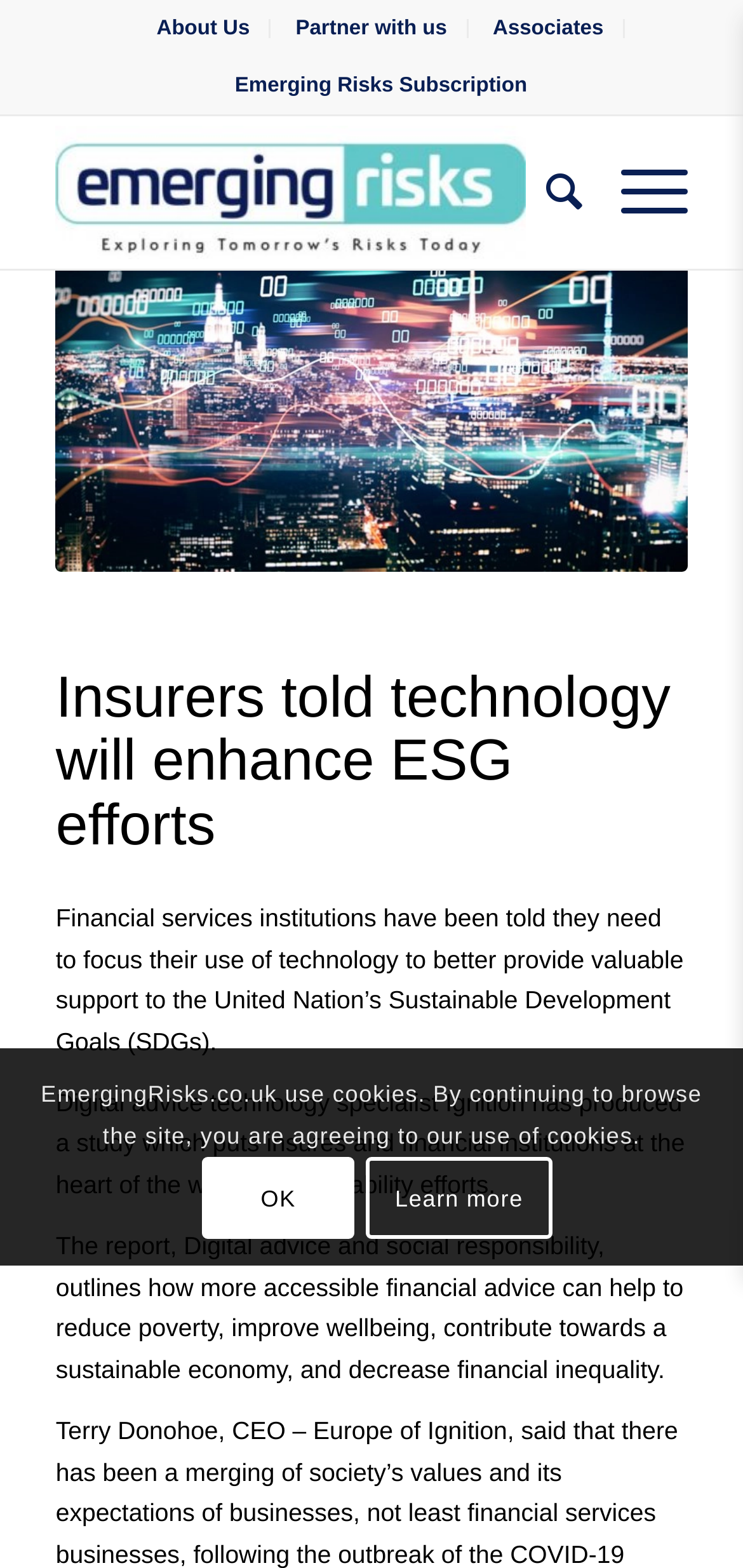Identify the bounding box coordinates for the element you need to click to achieve the following task: "Click About Us". The coordinates must be four float values ranging from 0 to 1, formatted as [left, top, right, bottom].

[0.211, 0.002, 0.336, 0.034]